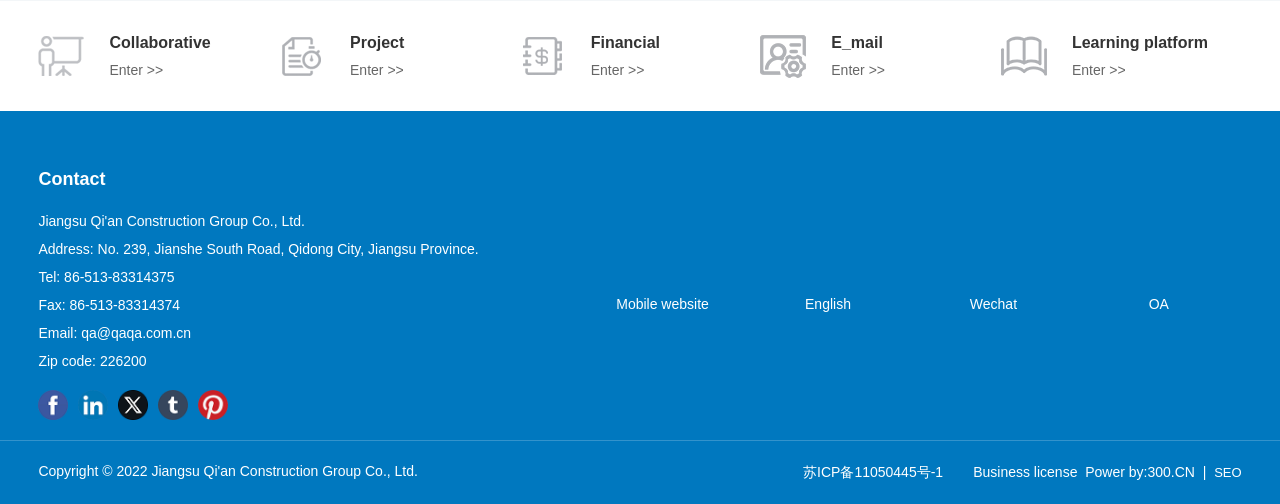Please determine the bounding box coordinates of the element's region to click for the following instruction: "Click on Collaborative".

[0.03, 0.093, 0.066, 0.125]